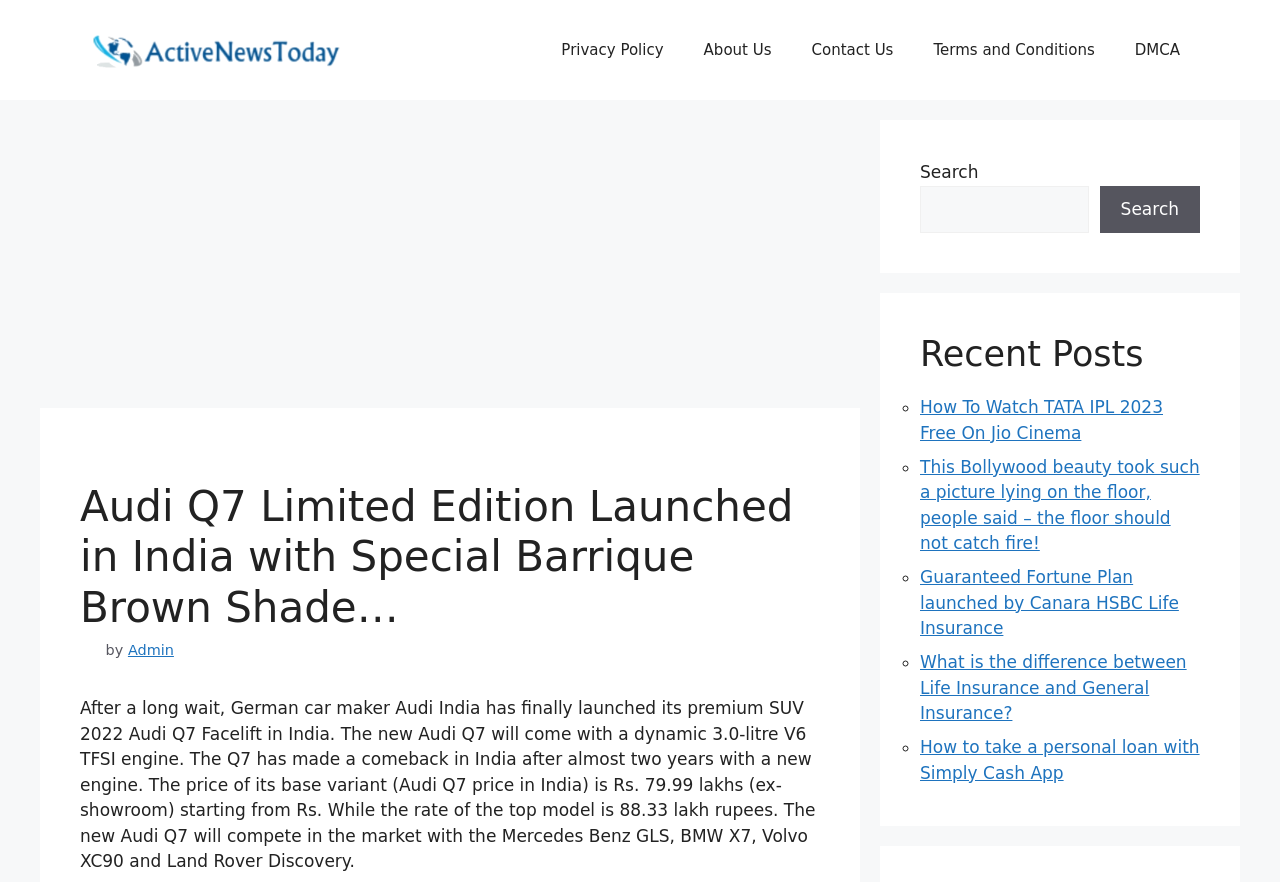Find the main header of the webpage and produce its text content.

Audi Q7 Limited Edition Launched in India with Special Barrique Brown Shade…